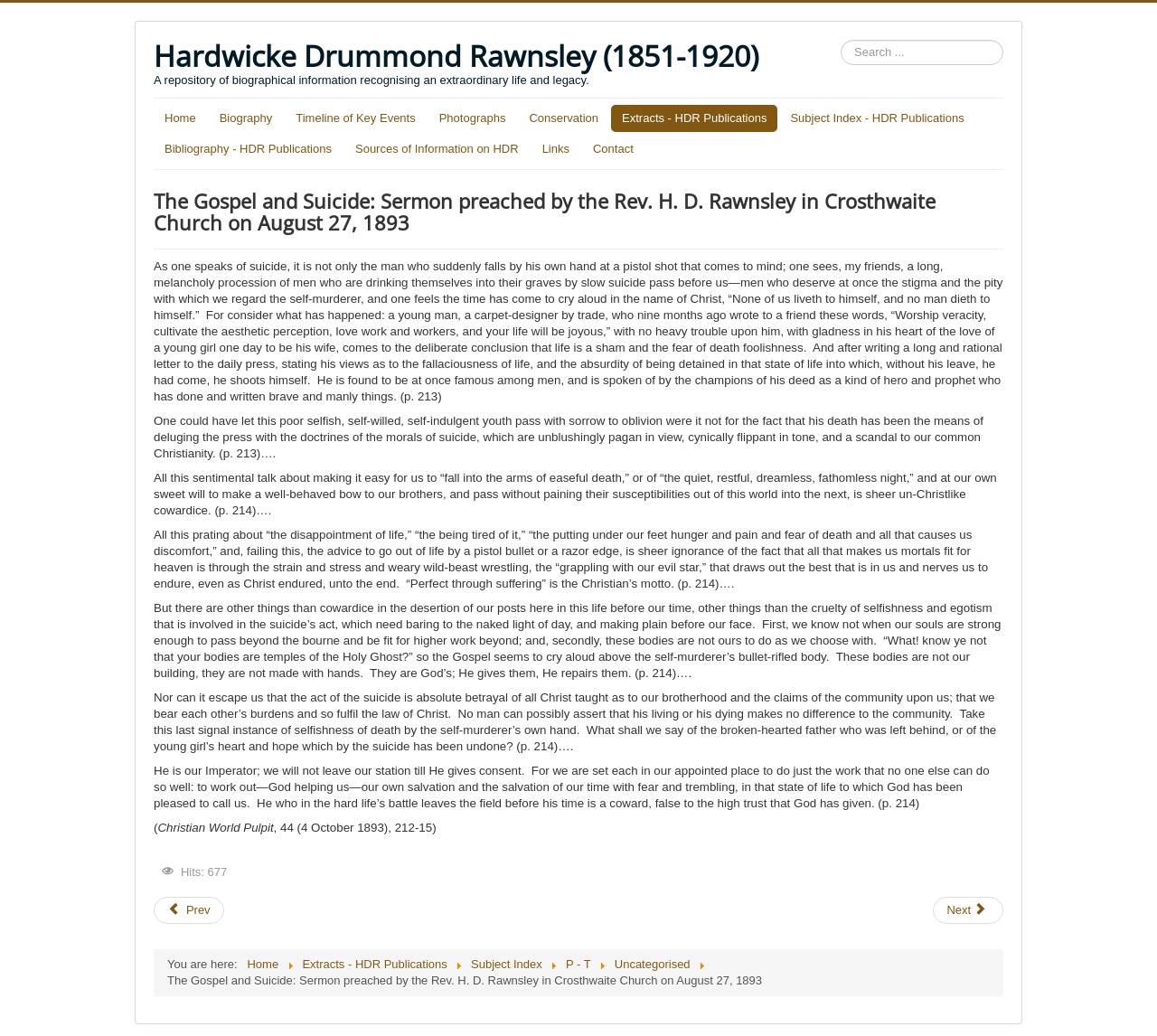Locate the bounding box coordinates of the element that needs to be clicked to carry out the instruction: "Check the number of hits". The coordinates should be given as four float numbers ranging from 0 to 1, i.e., [left, top, right, bottom].

[0.156, 0.835, 0.196, 0.848]